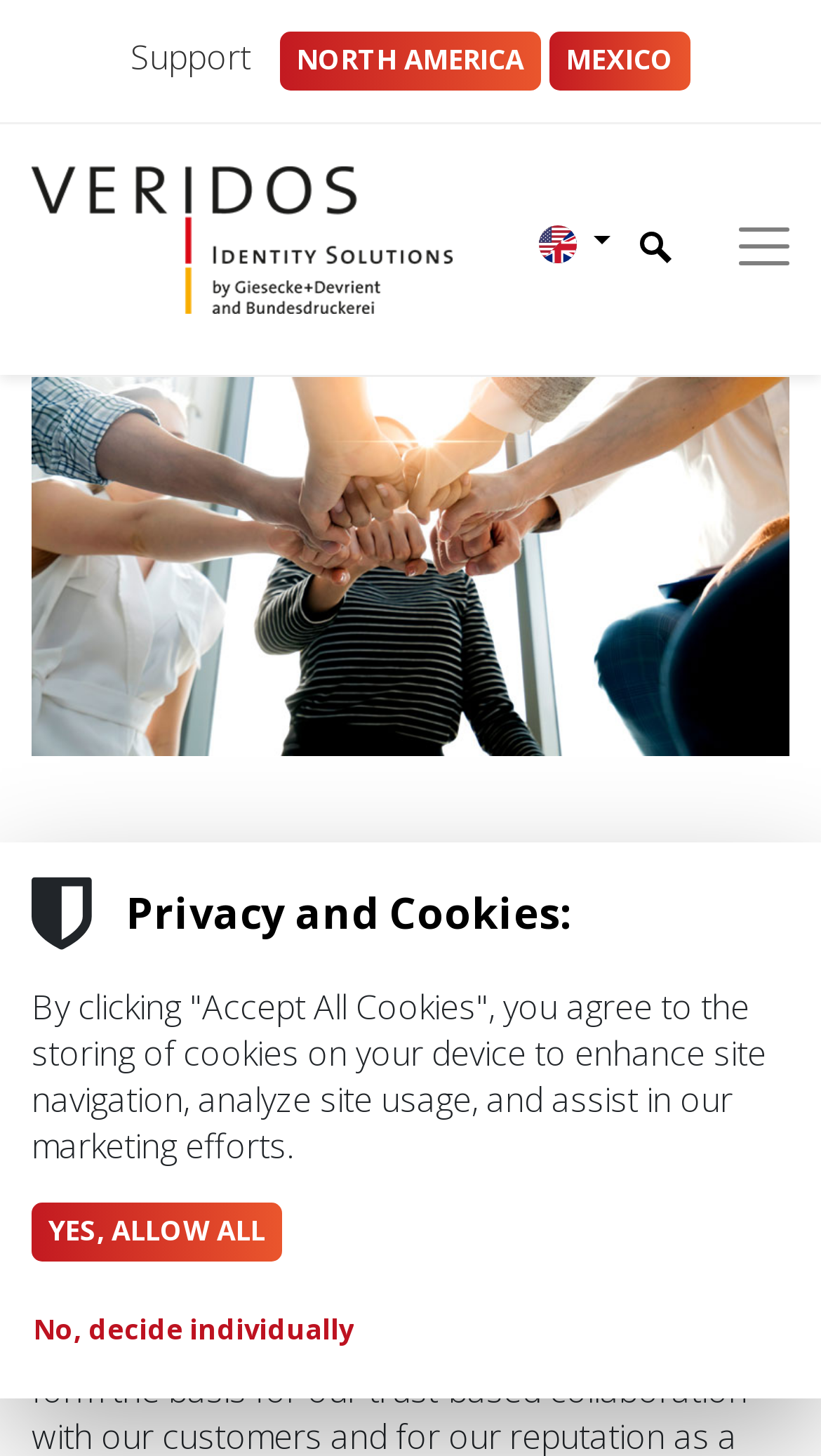Find the bounding box of the element with the following description: "+49 30 2589984 0". The coordinates must be four float numbers between 0 and 1, formatted as [left, top, right, bottom].

[0.333, 0.704, 0.897, 0.749]